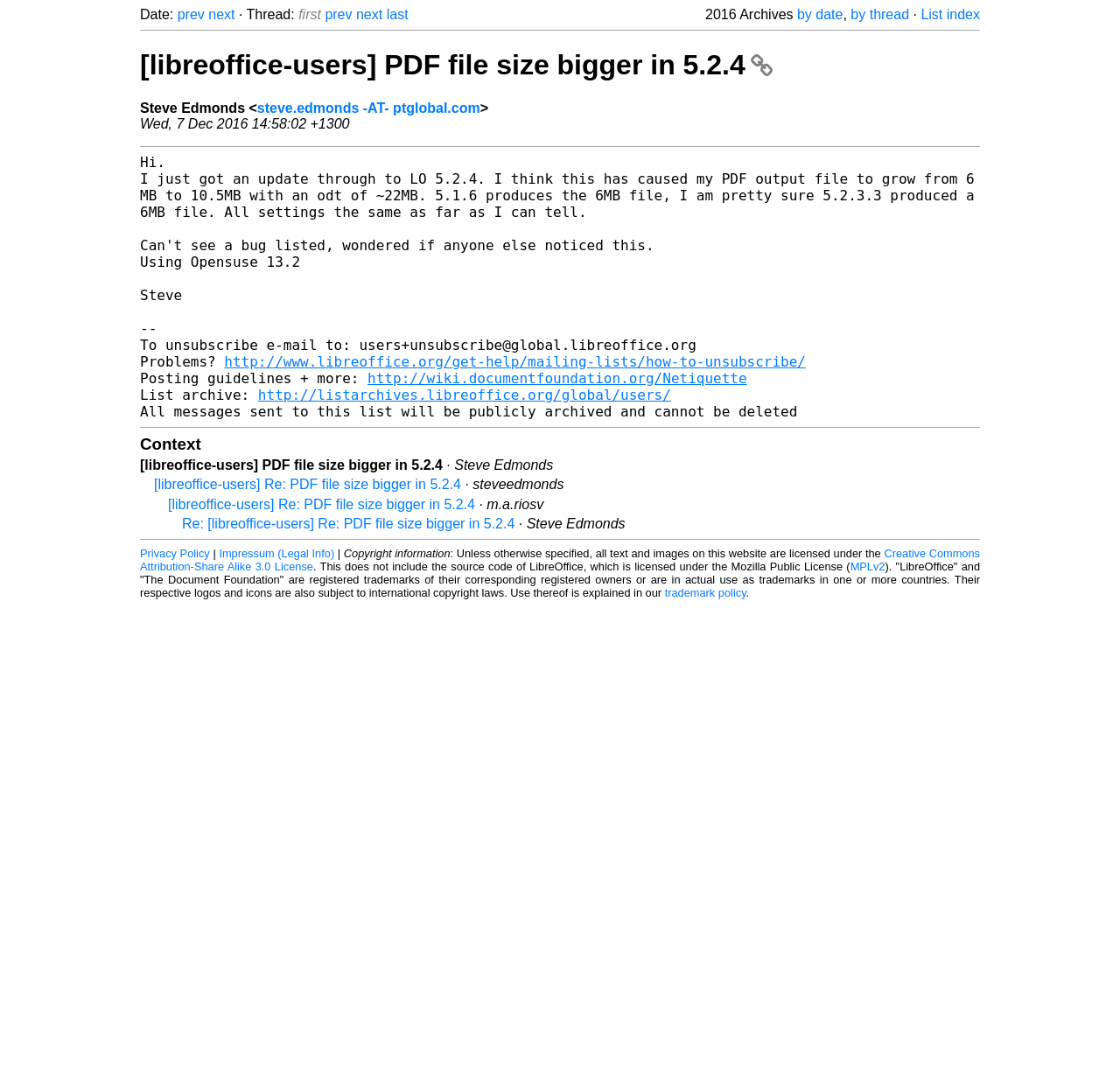What is the main heading displayed on the webpage? Please provide the text.

[libreoffice-users] PDF file size bigger in 5.2.4